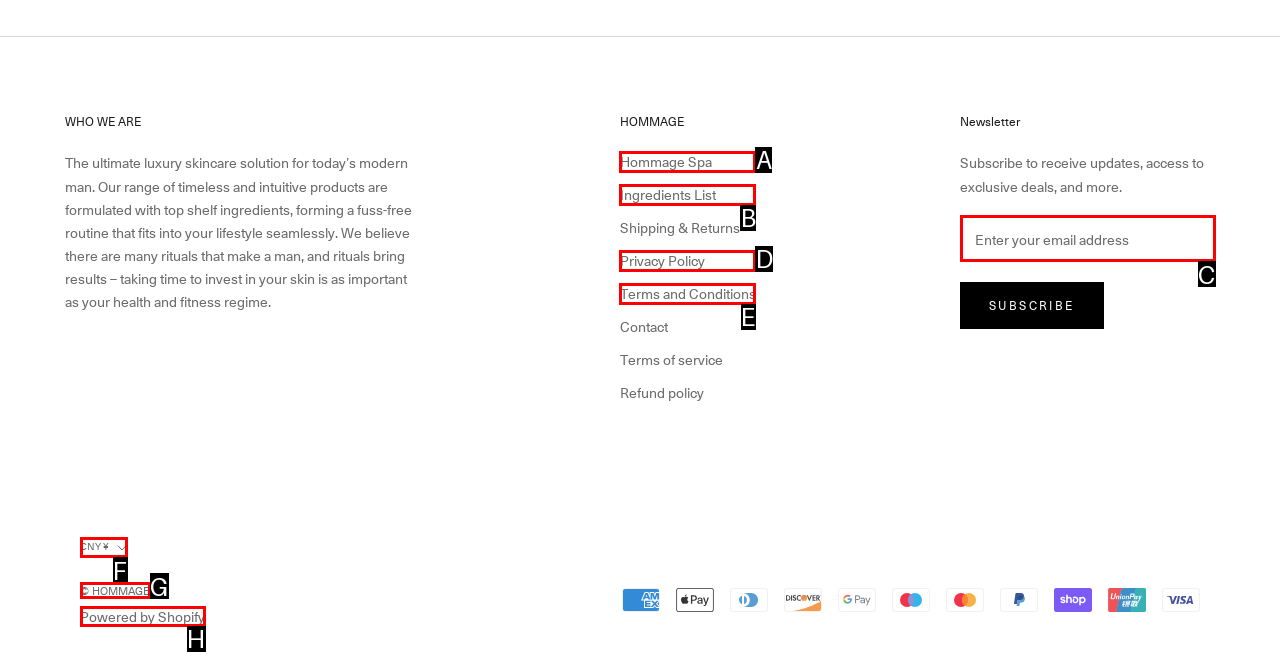Identify the correct UI element to click for this instruction: Donate now
Respond with the appropriate option's letter from the provided choices directly.

None